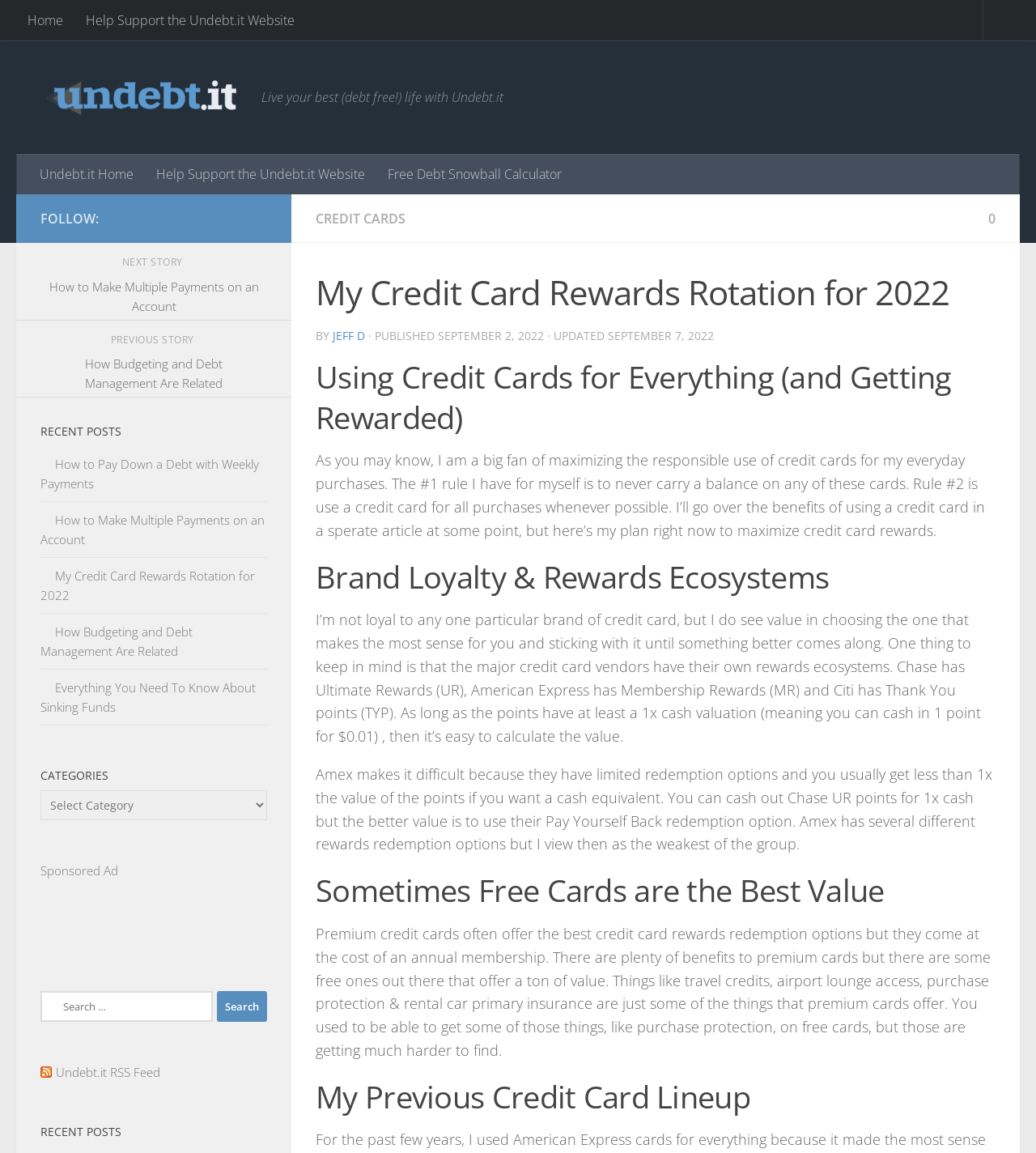Can you find the bounding box coordinates for the element to click on to achieve the instruction: "Go to the 'Undebt.it Blog'"?

[0.039, 0.063, 0.237, 0.105]